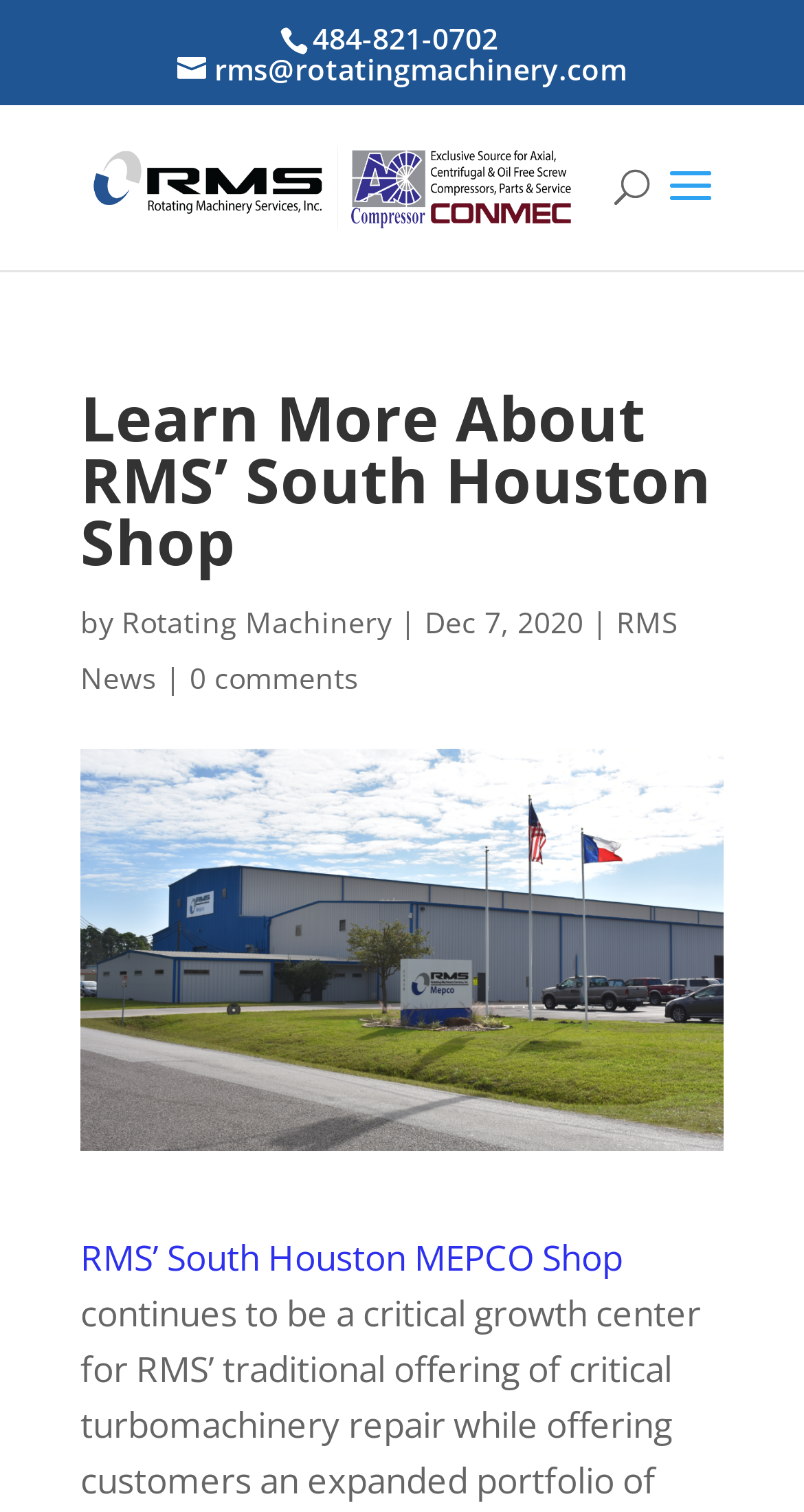Identify the bounding box for the UI element described as: "alt="Rotating Machinery Services Inc."". Ensure the coordinates are four float numbers between 0 and 1, formatted as [left, top, right, bottom].

[0.11, 0.106, 0.71, 0.137]